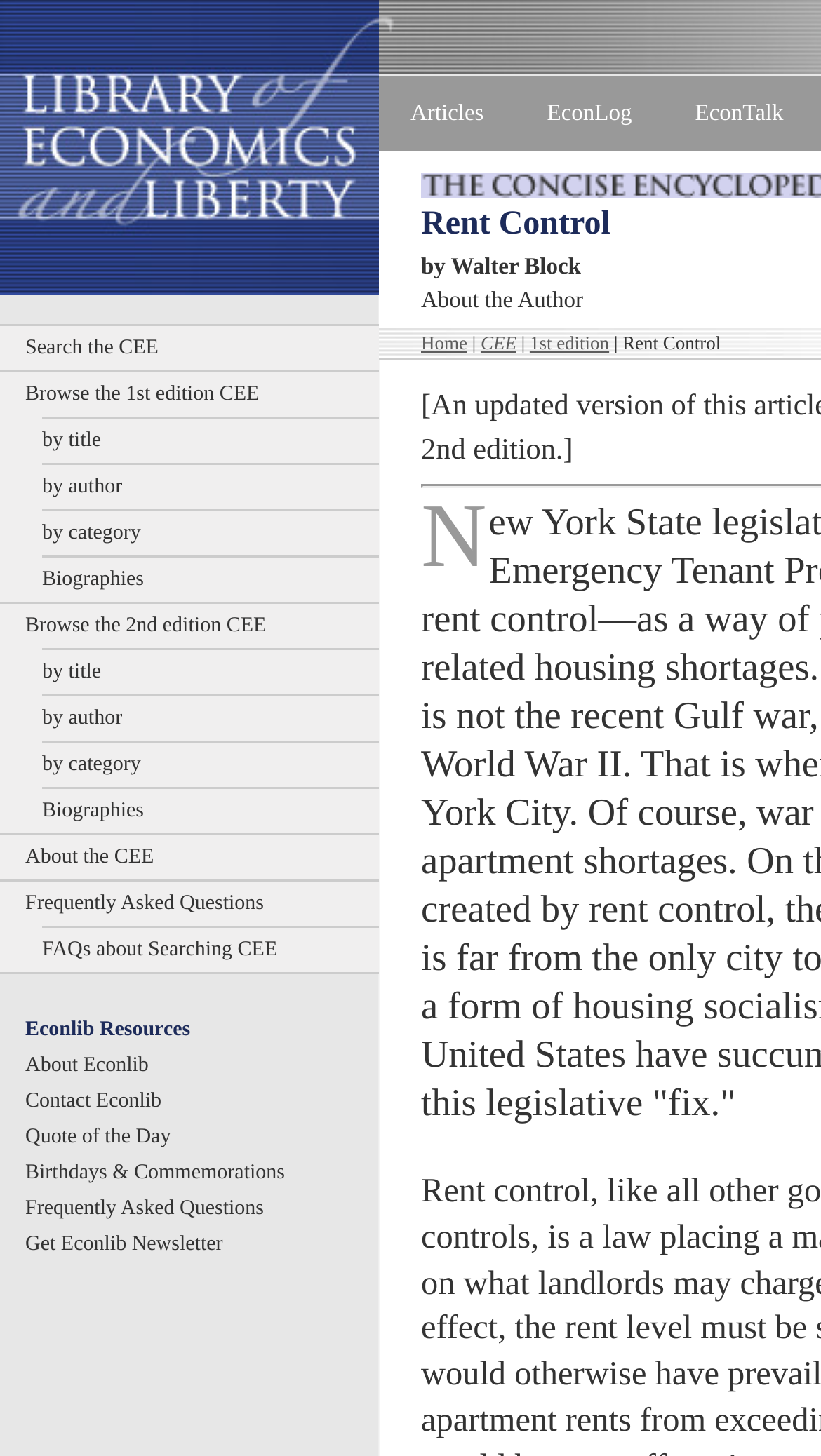Determine the bounding box coordinates for the area that needs to be clicked to fulfill this task: "Go to the 'Home' page". The coordinates must be given as four float numbers between 0 and 1, i.e., [left, top, right, bottom].

[0.513, 0.228, 0.569, 0.243]